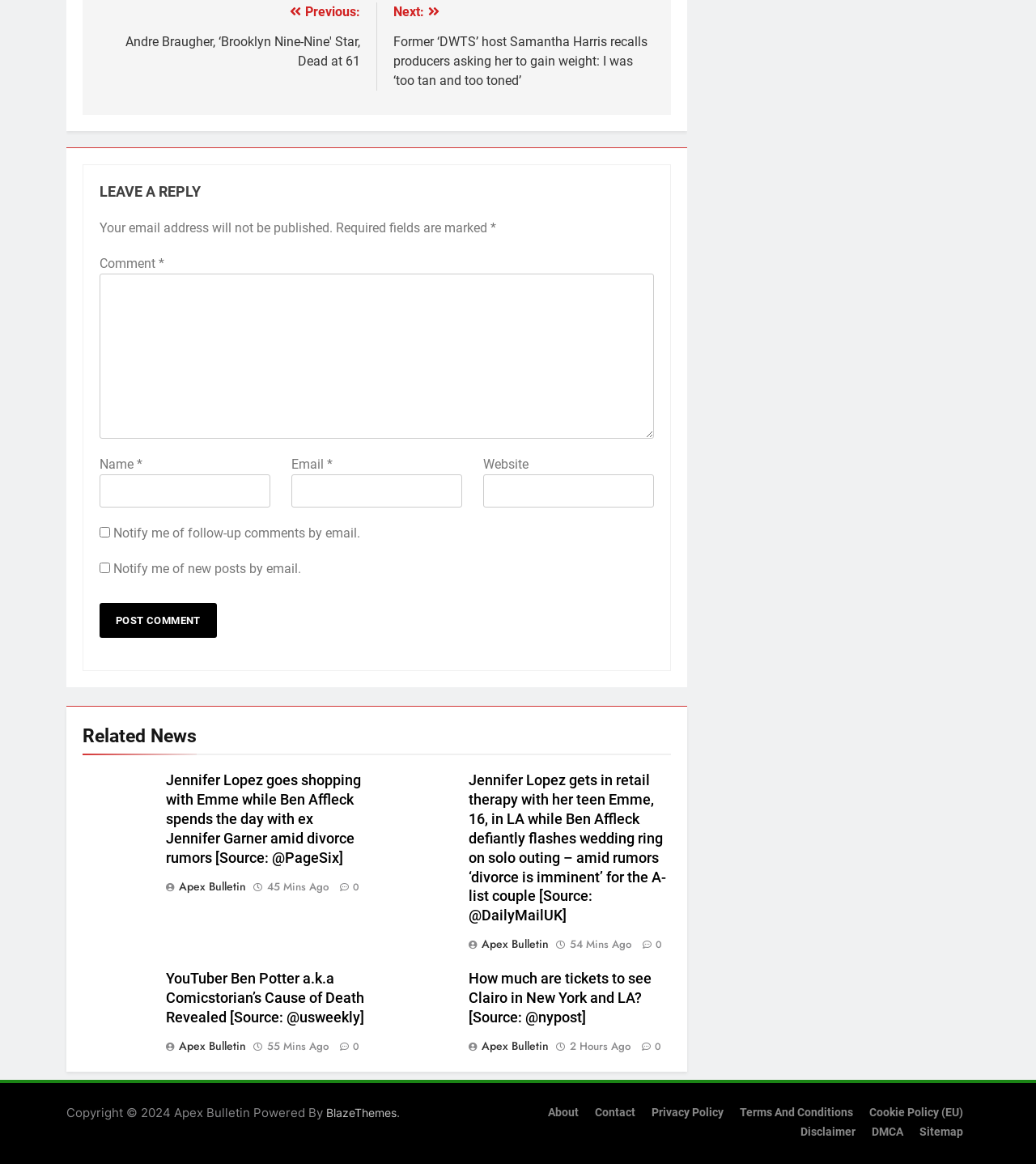Given the description "0", provide the bounding box coordinates of the corresponding UI element.

[0.321, 0.754, 0.347, 0.767]